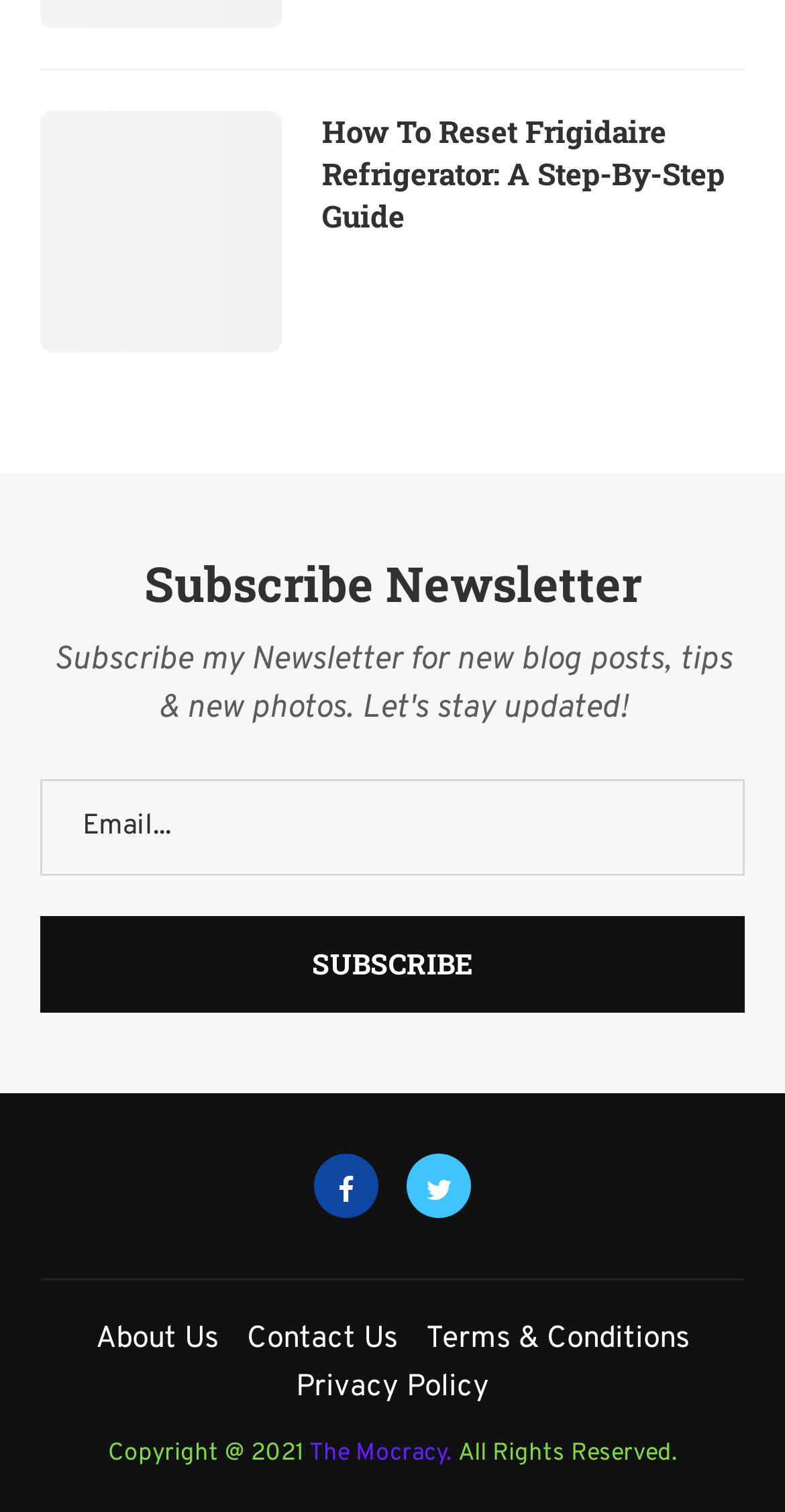Please determine the bounding box coordinates of the area that needs to be clicked to complete this task: 'Visit the About Us page'. The coordinates must be four float numbers between 0 and 1, formatted as [left, top, right, bottom].

[0.122, 0.873, 0.278, 0.899]